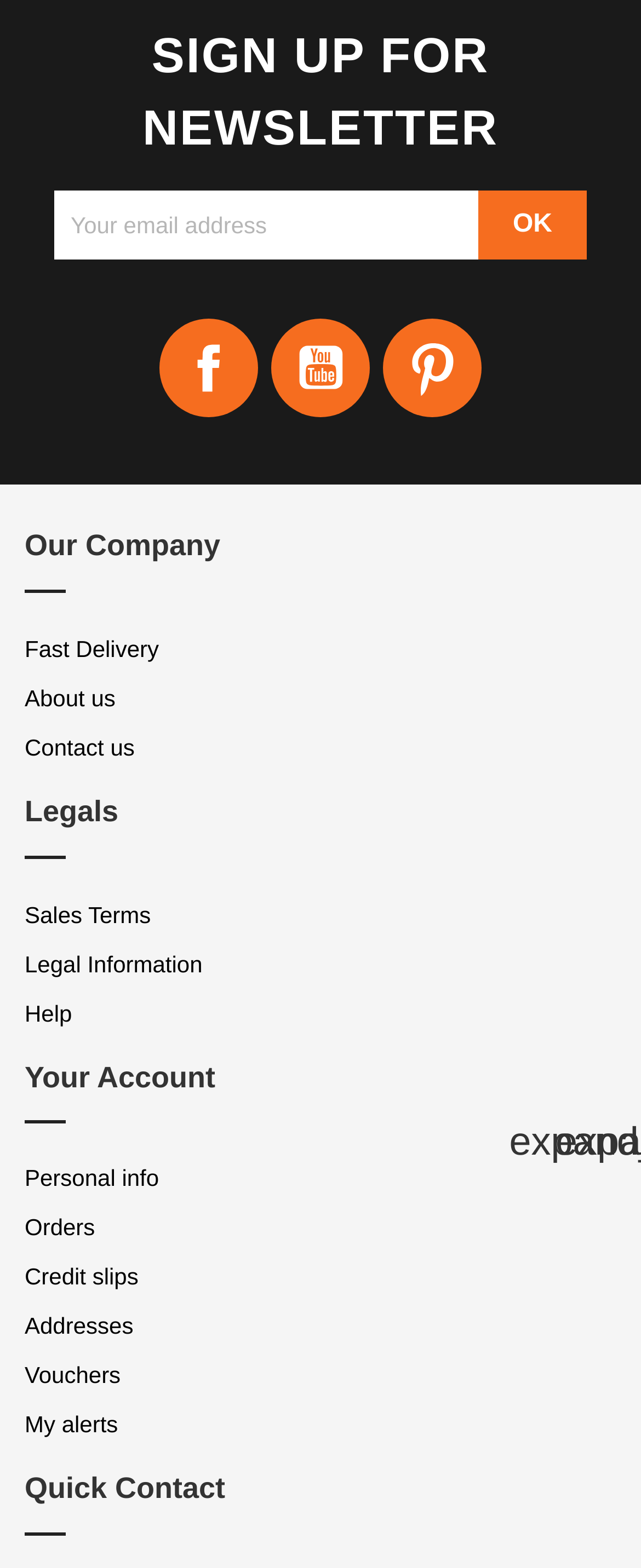Determine the bounding box for the described HTML element: "Help". Ensure the coordinates are four float numbers between 0 and 1 in the format [left, top, right, bottom].

[0.038, 0.637, 0.112, 0.654]